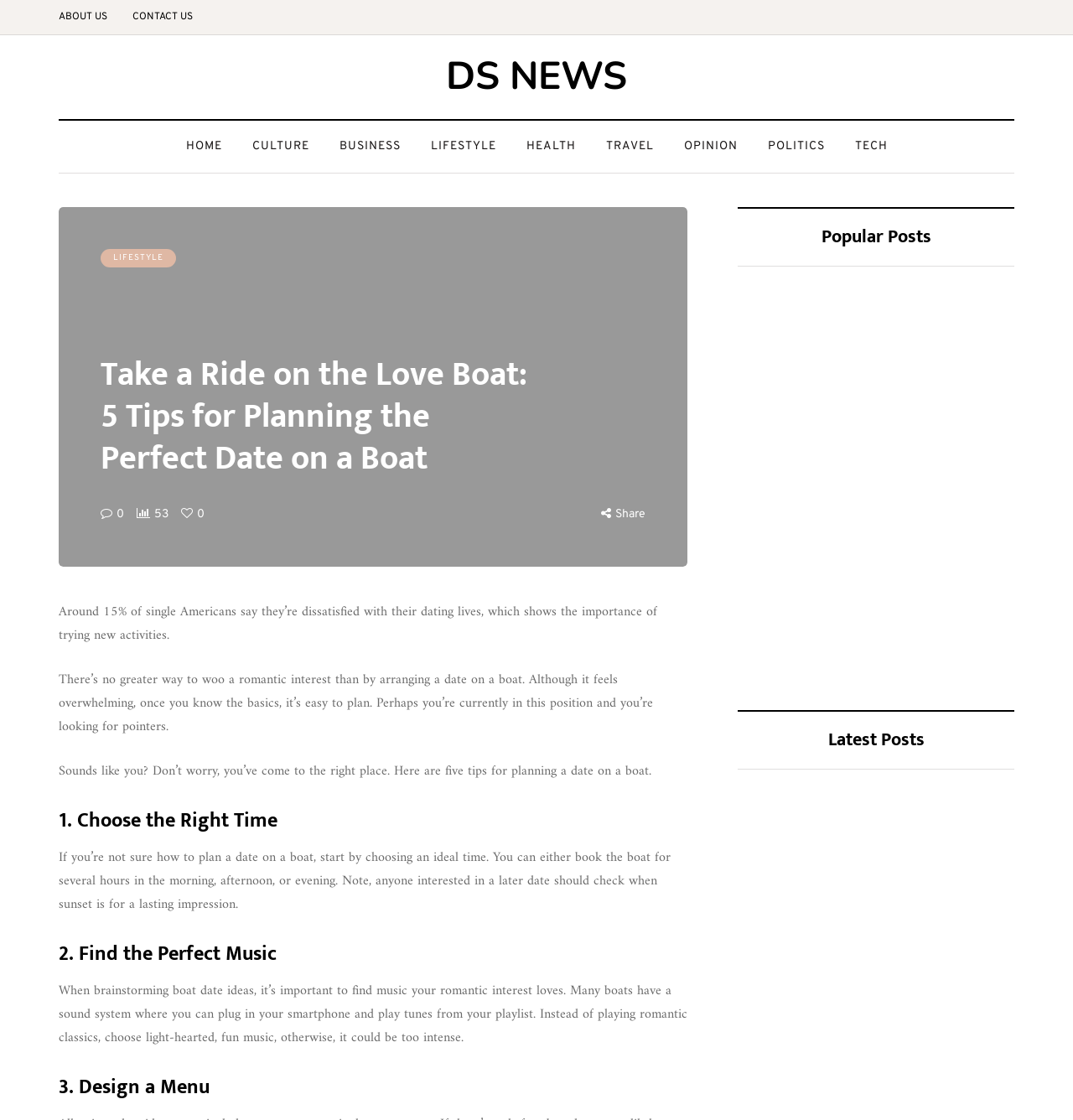Please answer the following question using a single word or phrase: 
How many 'Popular Posts' are there?

4